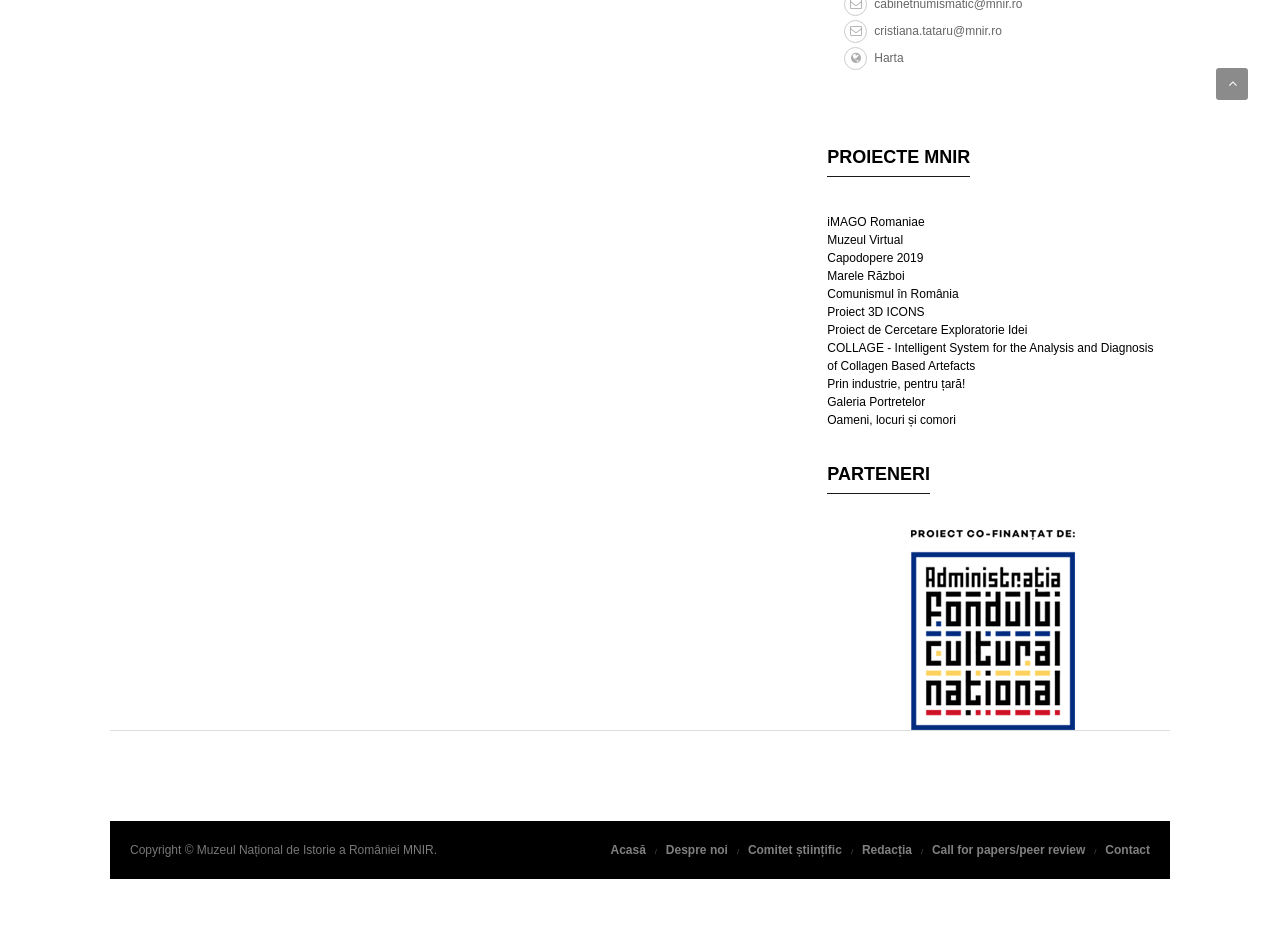Determine the bounding box coordinates for the region that must be clicked to execute the following instruction: "View iMAGO Romaniae project".

[0.646, 0.231, 0.722, 0.246]